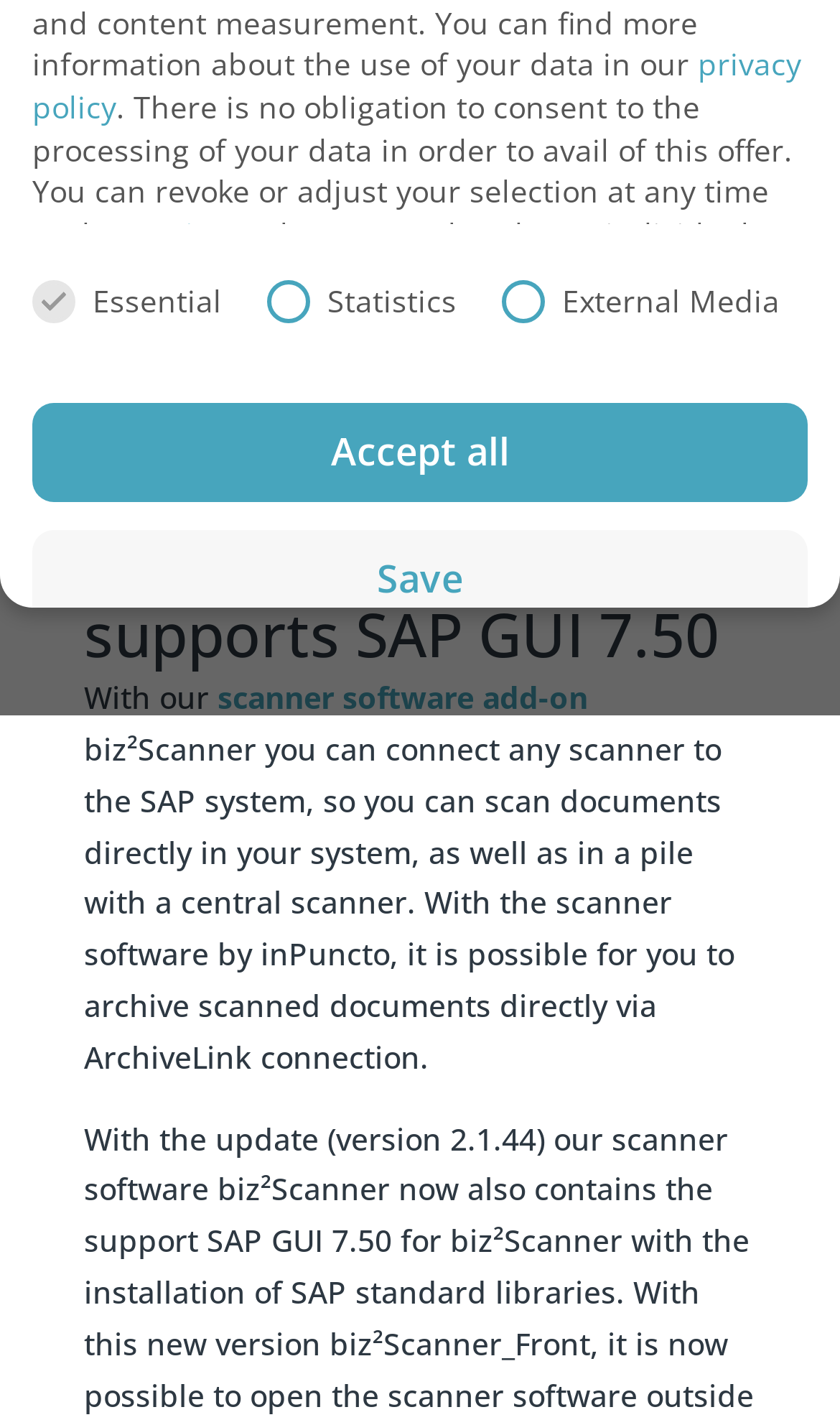Find the bounding box coordinates corresponding to the UI element with the description: "parent_node: Statistics name="cookieGroup[]" value="statistics"". The coordinates should be formatted as [left, top, right, bottom], with values as floats between 0 and 1.

[0.554, 0.201, 0.587, 0.22]